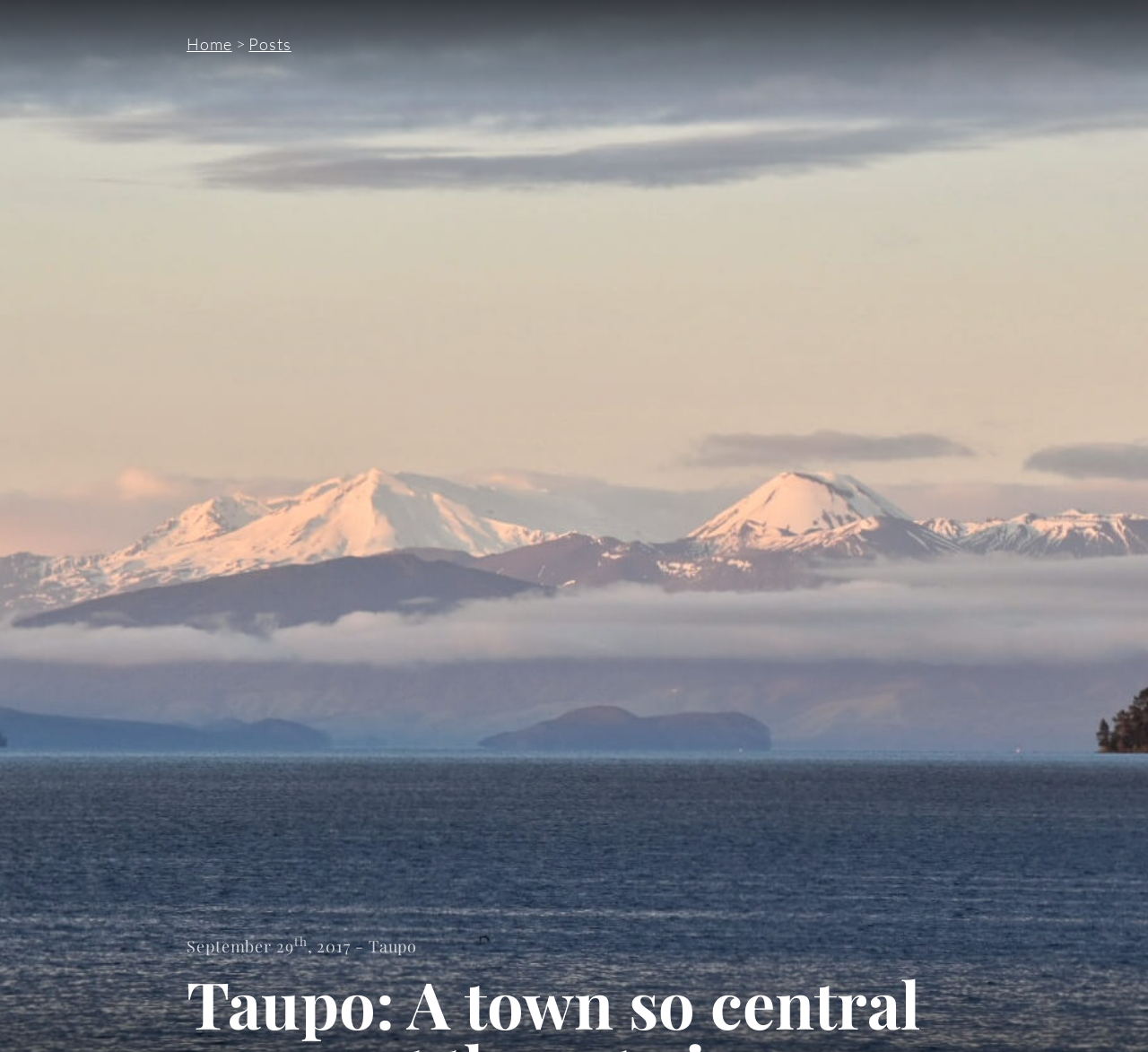Could you identify the text that serves as the heading for this webpage?

Taupo: A town so central we went there twice